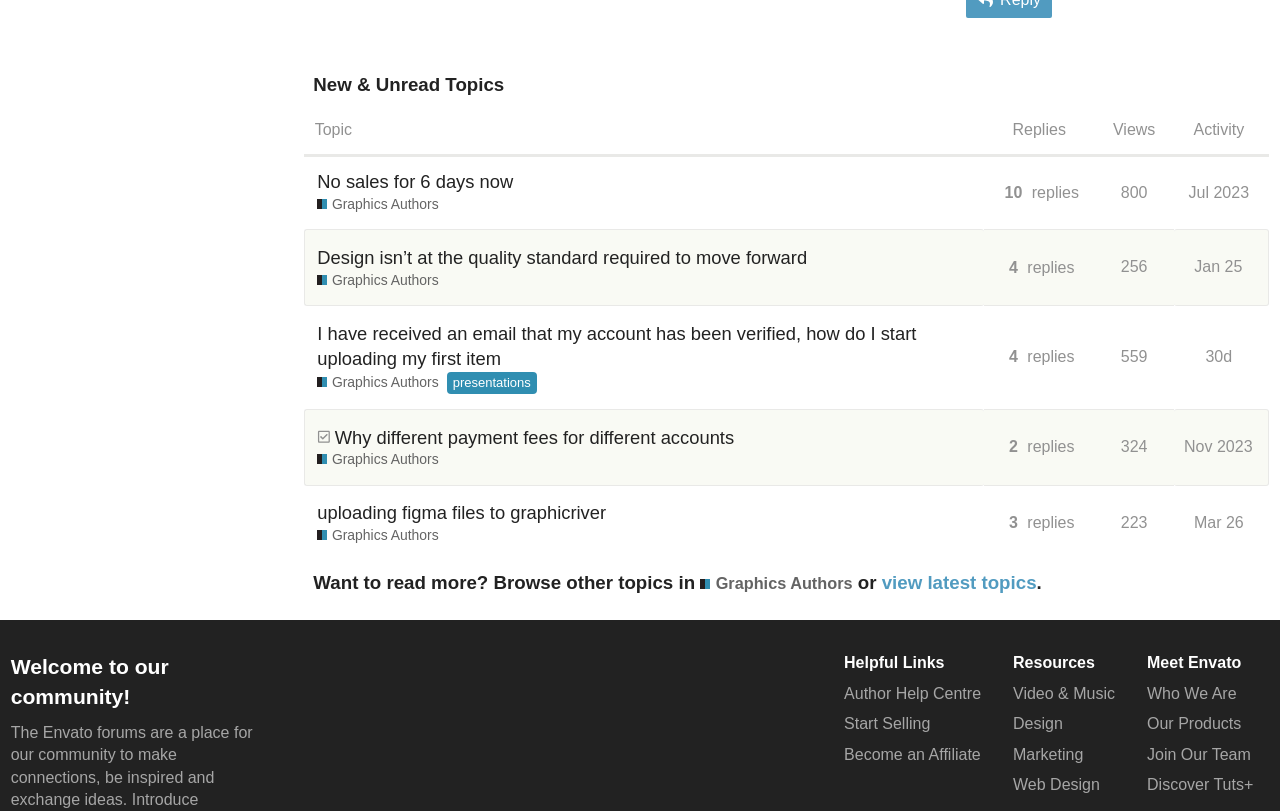What is the category of the topics listed?
Please provide a comprehensive answer based on the visual information in the image.

Based on the webpage, the category of the topics listed is 'Graphics Authors', which is indicated by the heading 'New & Unread Topics' and the links to 'Graphics Authors' throughout the page.